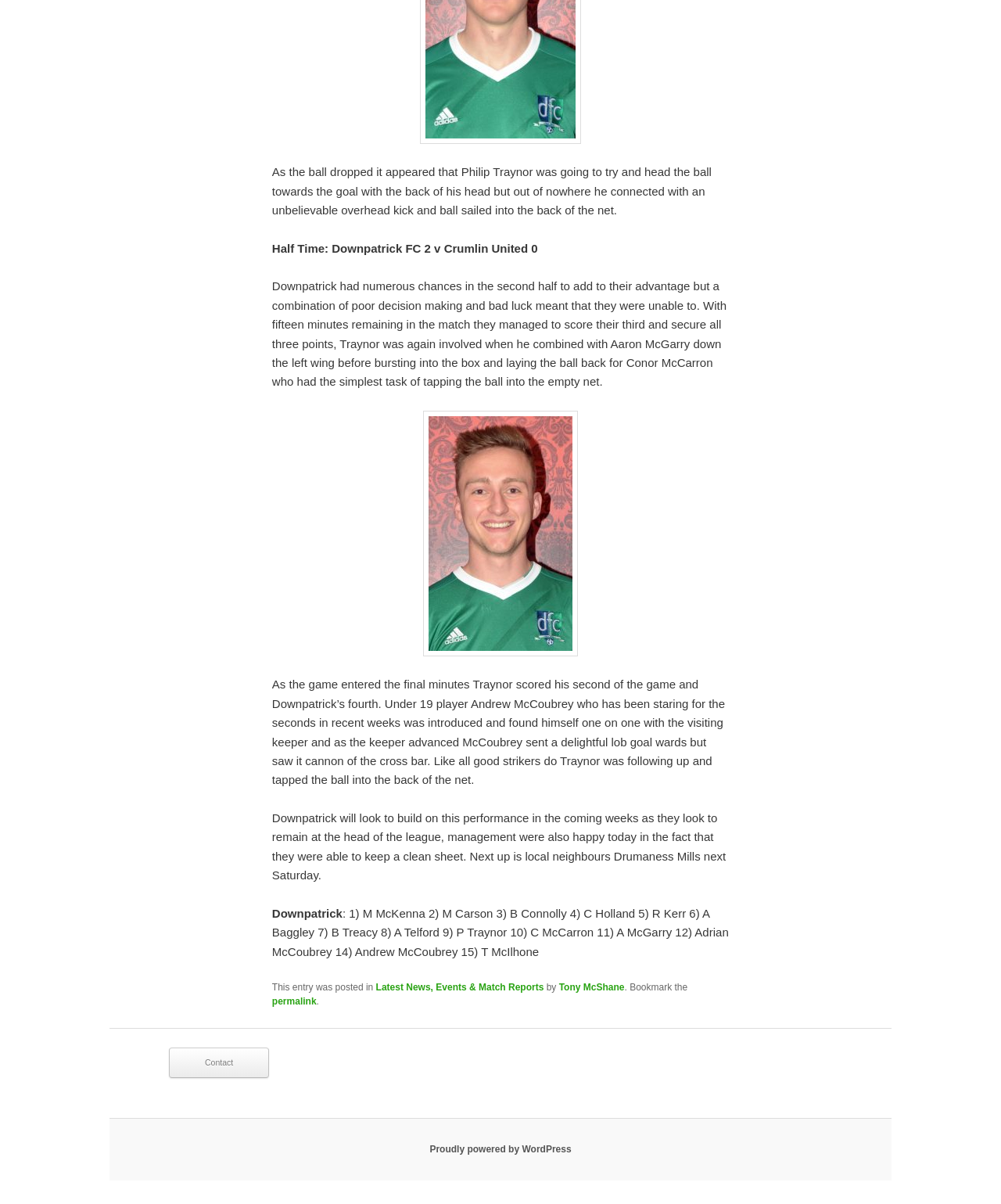Bounding box coordinates are specified in the format (top-left x, top-left y, bottom-right x, bottom-right y). All values are floating point numbers bounded between 0 and 1. Please provide the bounding box coordinate of the region this sentence describes: Proudly powered by WordPress

[0.429, 0.95, 0.571, 0.959]